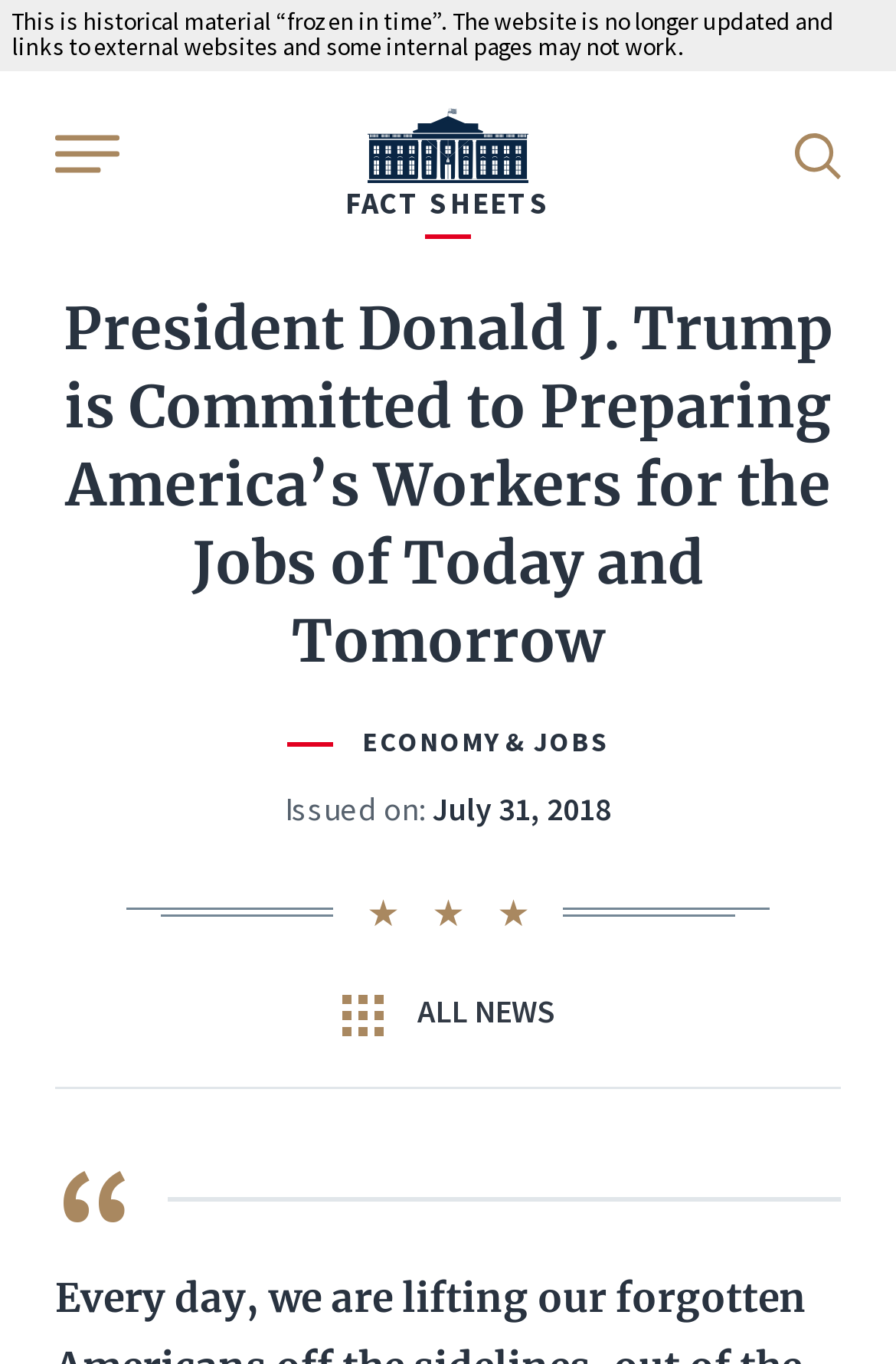Determine the primary headline of the webpage.

President Donald J. Trump is Committed to Preparing America’s Workers for the Jobs of Today and Tomorrow